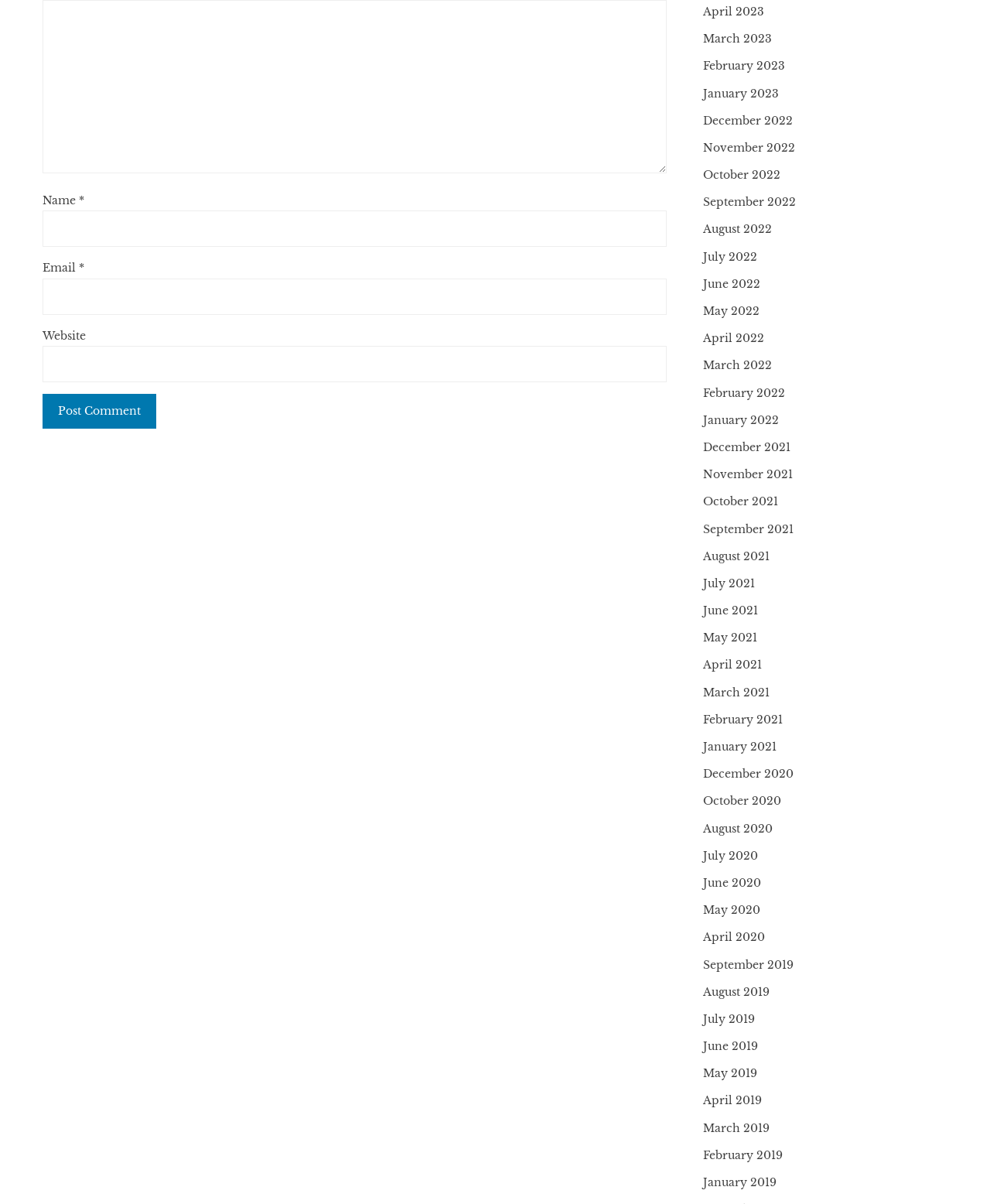Is a website required to post a comment?
Using the image as a reference, answer with just one word or a short phrase.

No